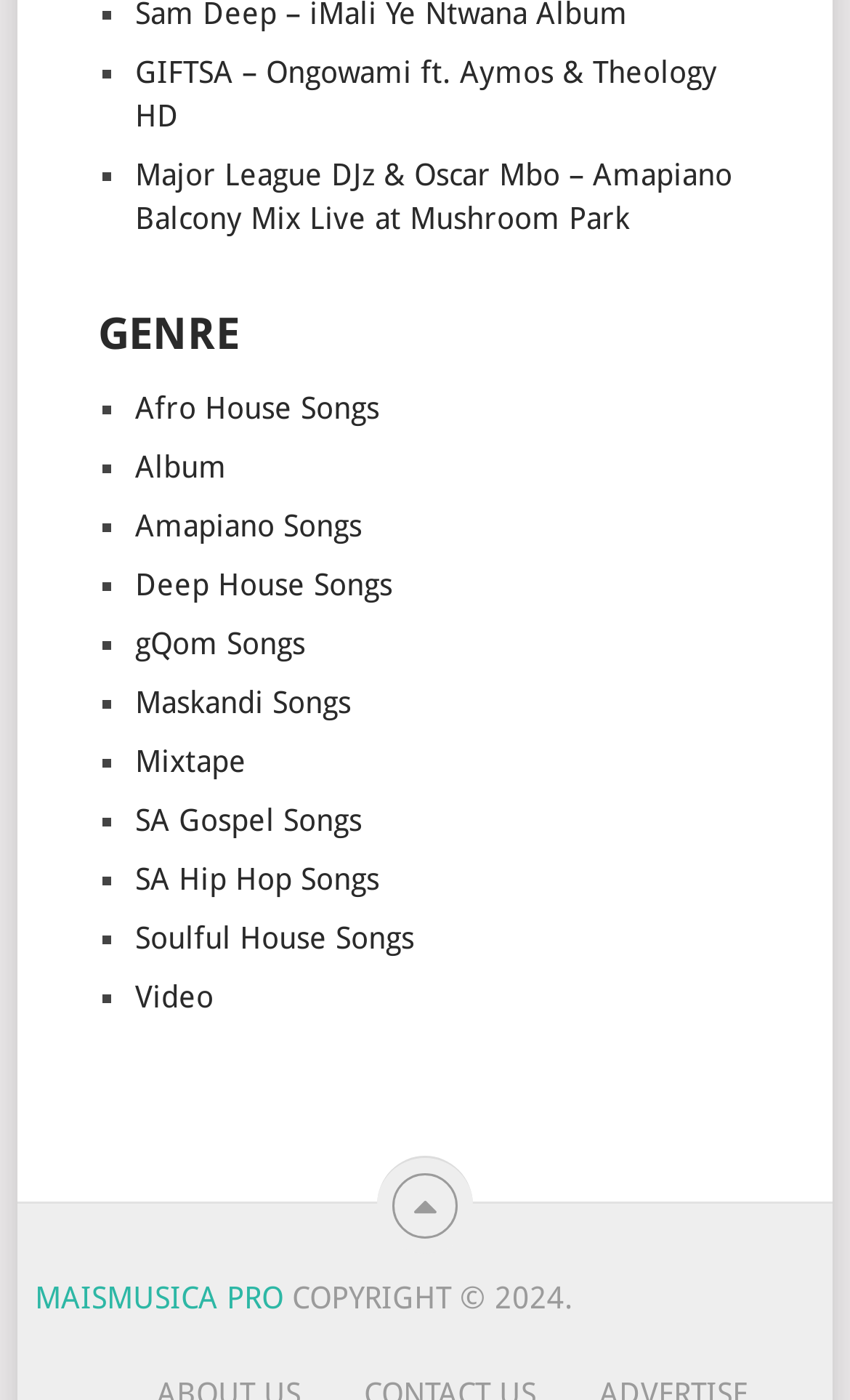Could you locate the bounding box coordinates for the section that should be clicked to accomplish this task: "View Video".

[0.159, 0.699, 0.251, 0.724]